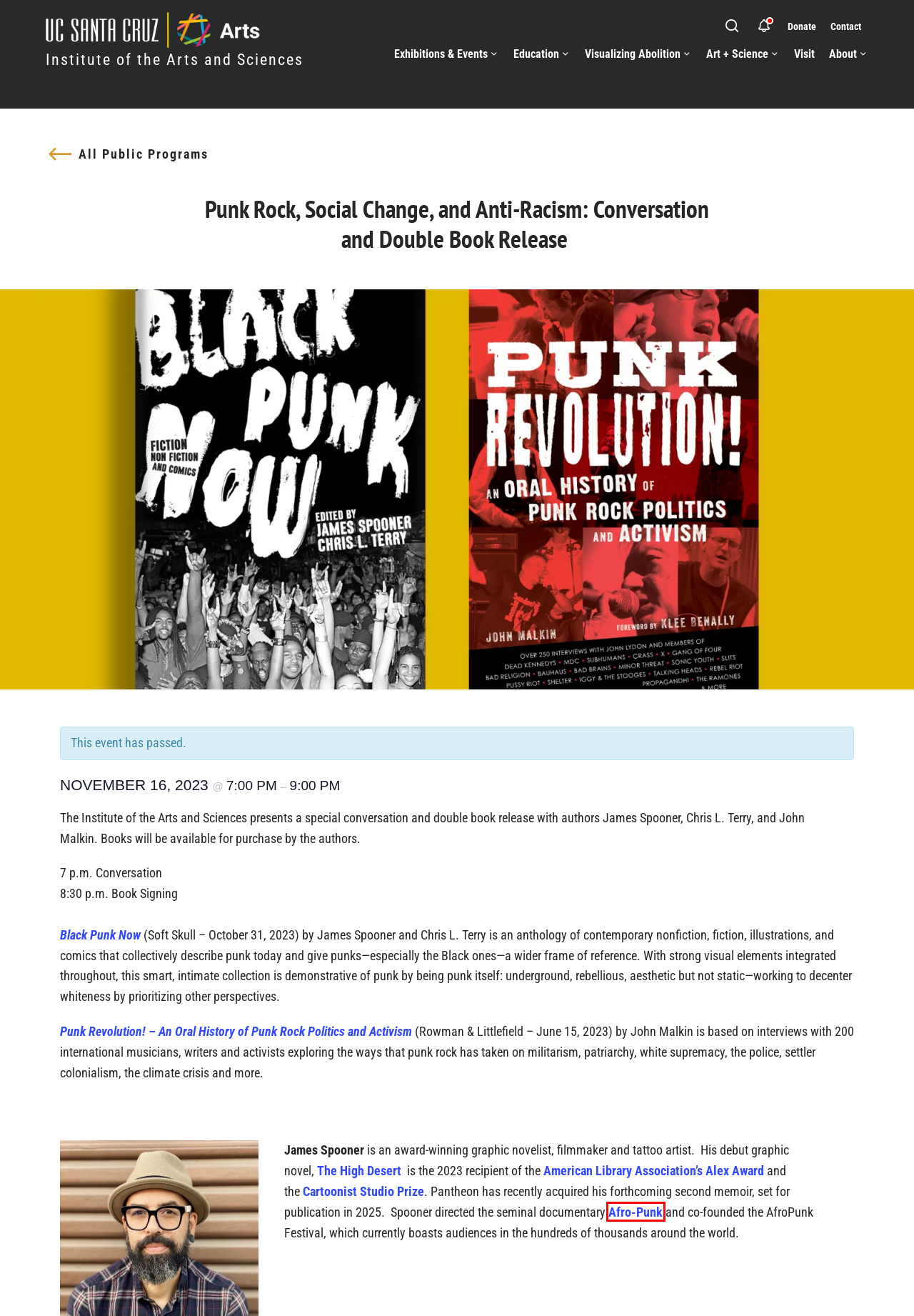Inspect the provided webpage screenshot, concentrating on the element within the red bounding box. Select the description that best represents the new webpage after you click the highlighted element. Here are the candidates:
A. Exhibitions & Events — Institute of the Arts and Sciences
B. THE HIGH DESERT by James Spooner | News | Janklow & Nesbit
C. Film | Spooners No Fun | Afro-Punk
D. Art + Science — Institute of the Arts and Sciences
E. Education — Institute of the Arts and Sciences
F. Donate — Institute of the Arts and Sciences
G. Visit — Institute of the Arts and Sciences
H. The 2023 CARTOONIST STUDIO PRIZE winners revealed!

C